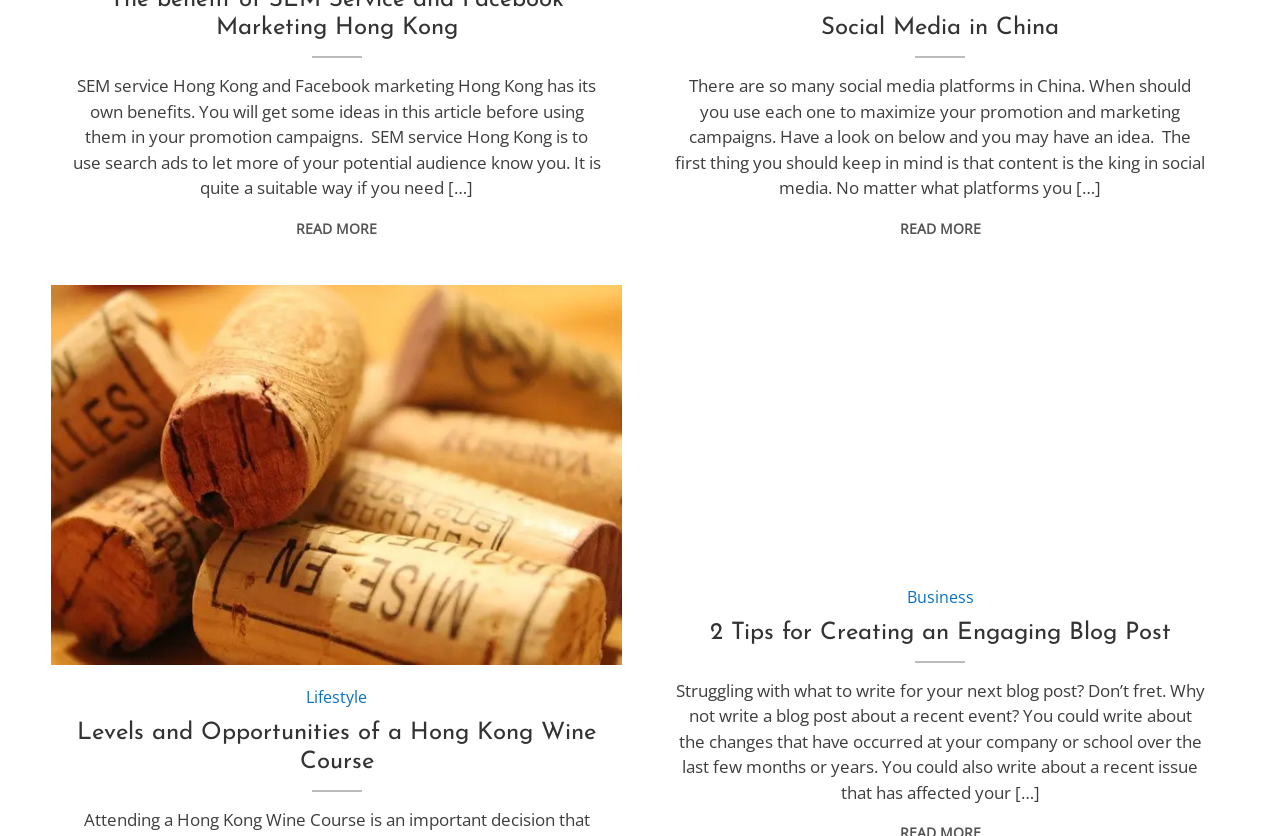Provide the bounding box coordinates, formatted as (top-left x, top-left y, bottom-right x, bottom-right y), with all values being floating point numbers between 0 and 1. Identify the bounding box of the UI element that matches the description: Read More

[0.703, 0.262, 0.766, 0.296]